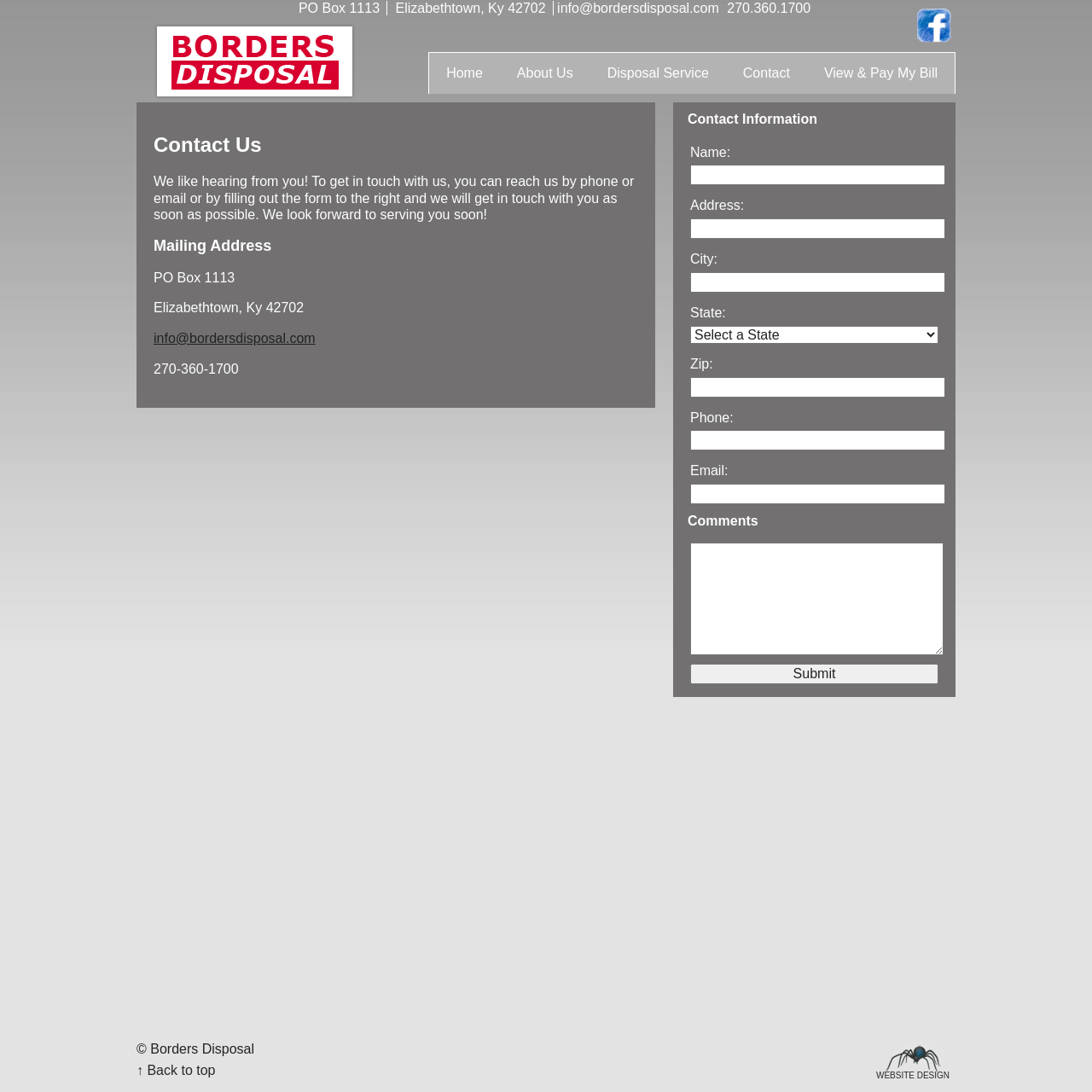Can you find the bounding box coordinates for the element to click on to achieve the instruction: "Fill in the Name field"?

[0.632, 0.151, 0.866, 0.17]